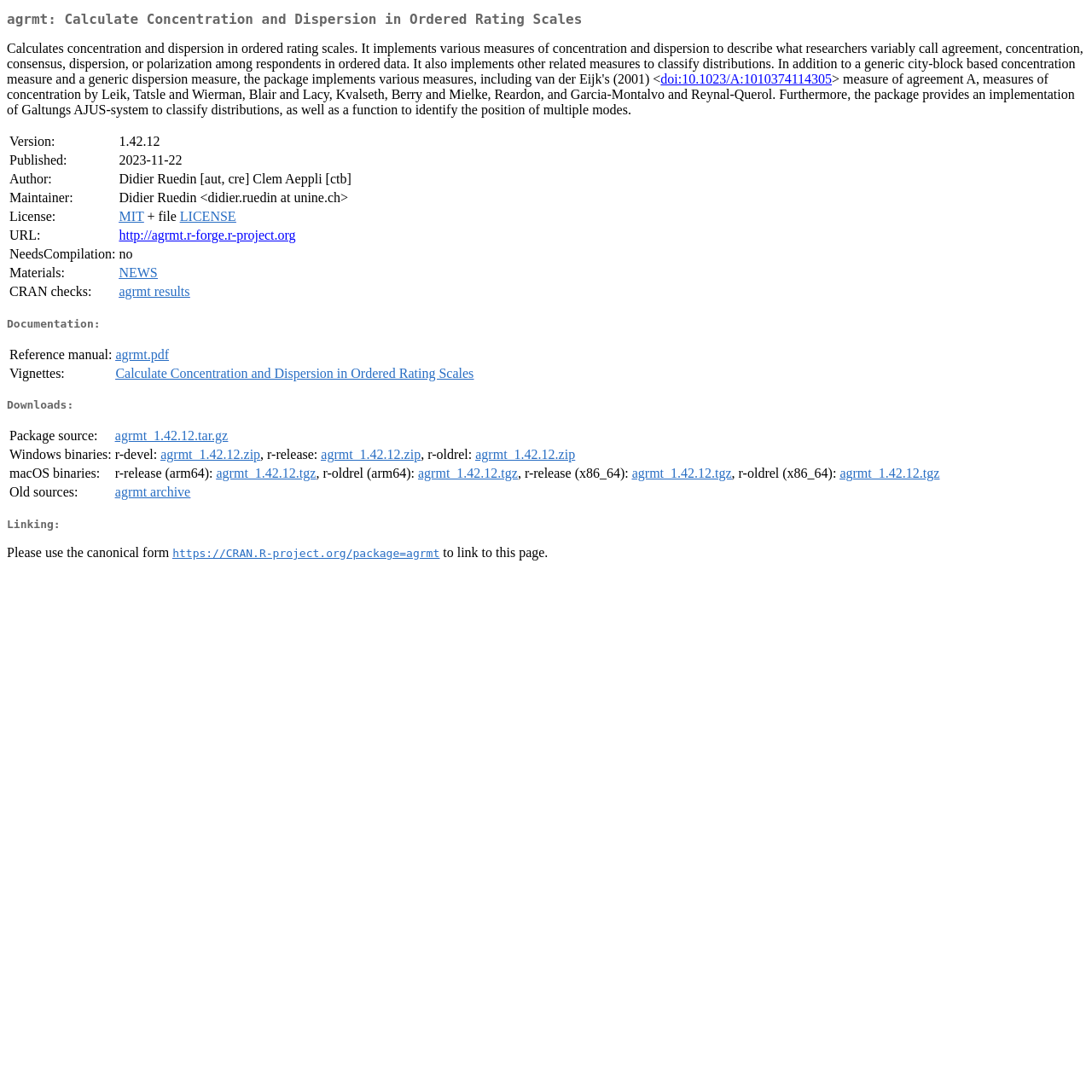Give an extensive and precise description of the webpage.

The webpage is about the R package "agrmt" on the Comprehensive R Archive Network (CRAN). At the top, there is a heading that reads "agrmt: Calculate Concentration and Dispersion in Ordered Rating Scales". Below this heading, there is a link to a DOI (digital object identifier) and a brief description of the package, which mentions measures of agreement, concentration, and dispersion, as well as an implementation of Galtung's AJUS-system.

To the right of this description, there is a table with several rows, each containing information about the package, such as the version number, publication date, author, maintainer, license, and URL. Each row has two columns, with the left column containing the label and the right column containing the corresponding value.

Below this table, there are three headings: "Documentation", "Downloads", and "Linking". Under the "Documentation" heading, there is another table with two rows, each containing a link to a reference manual and vignettes, respectively.

Under the "Downloads" heading, there is a table with four rows, each containing a link to download the package source, Windows binaries, macOS binaries, and old sources, respectively.

Finally, under the "Linking" heading, there is a paragraph of text that suggests using the canonical form to link to this page, with a link to the CRAN page for the agrmt package.